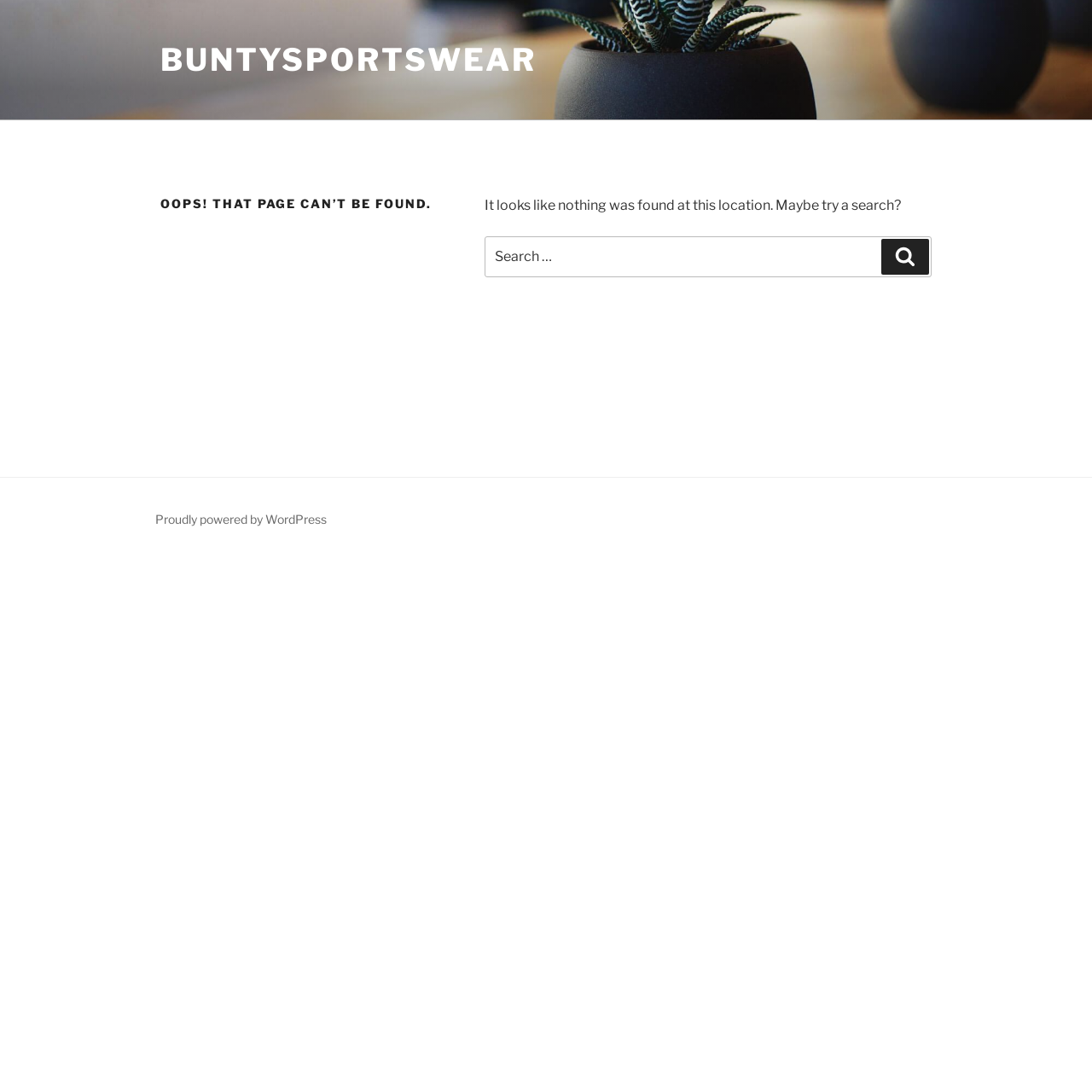Construct a comprehensive caption that outlines the webpage's structure and content.

The webpage displays a "Page not found" error message. At the top, there is a link to "BUNTYSPORTSWEAR" which is positioned slightly above the center of the page. Below this link, a large heading reads "OOPS! THAT PAGE CAN’T BE FOUND." in a prominent font size.

Further down, a paragraph of text explains that nothing was found at the current location and suggests trying a search. To the right of this text, a search box is provided, accompanied by a "Search" button. The search box is labeled "Search for:".

At the bottom of the page, a small link is positioned, stating that the page is "Proudly powered by WordPress".